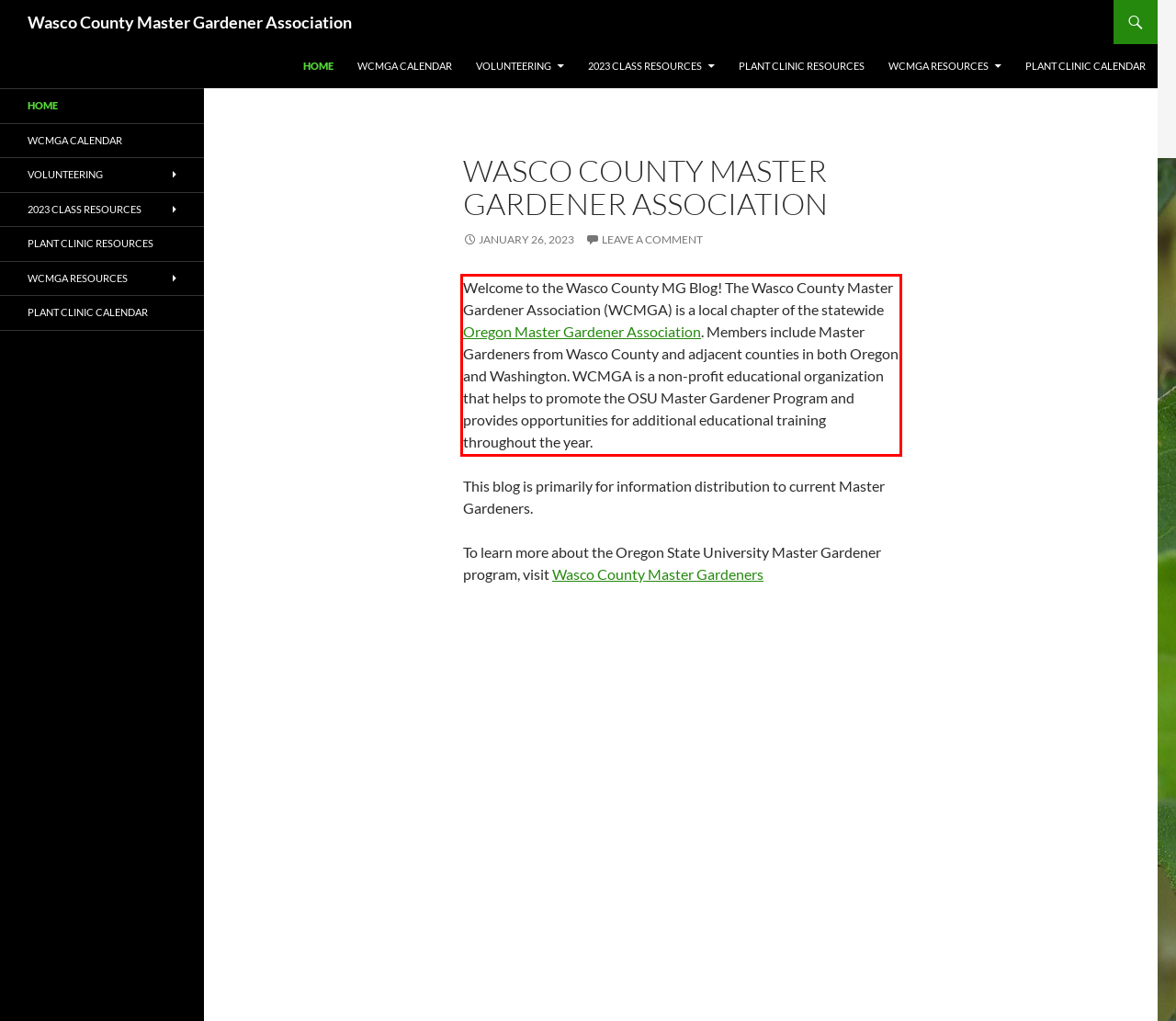You have a screenshot of a webpage, and there is a red bounding box around a UI element. Utilize OCR to extract the text within this red bounding box.

Welcome to the Wasco County MG Blog! The Wasco County Master Gardener Association (WCMGA) is a local chapter of the statewide Oregon Master Gardener Association. Members include Master Gardeners from Wasco County and adjacent counties in both Oregon and Washington. WCMGA is a non-profit educational organization that helps to promote the OSU Master Gardener Program and provides opportunities for additional educational training throughout the year.